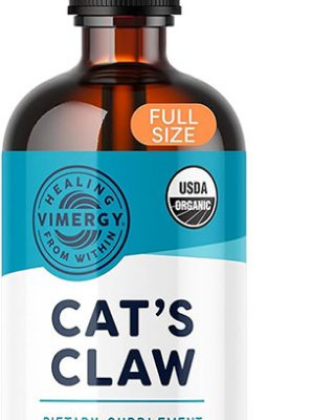What is the brand's commitment? Analyze the screenshot and reply with just one word or a short phrase.

Natural wellness